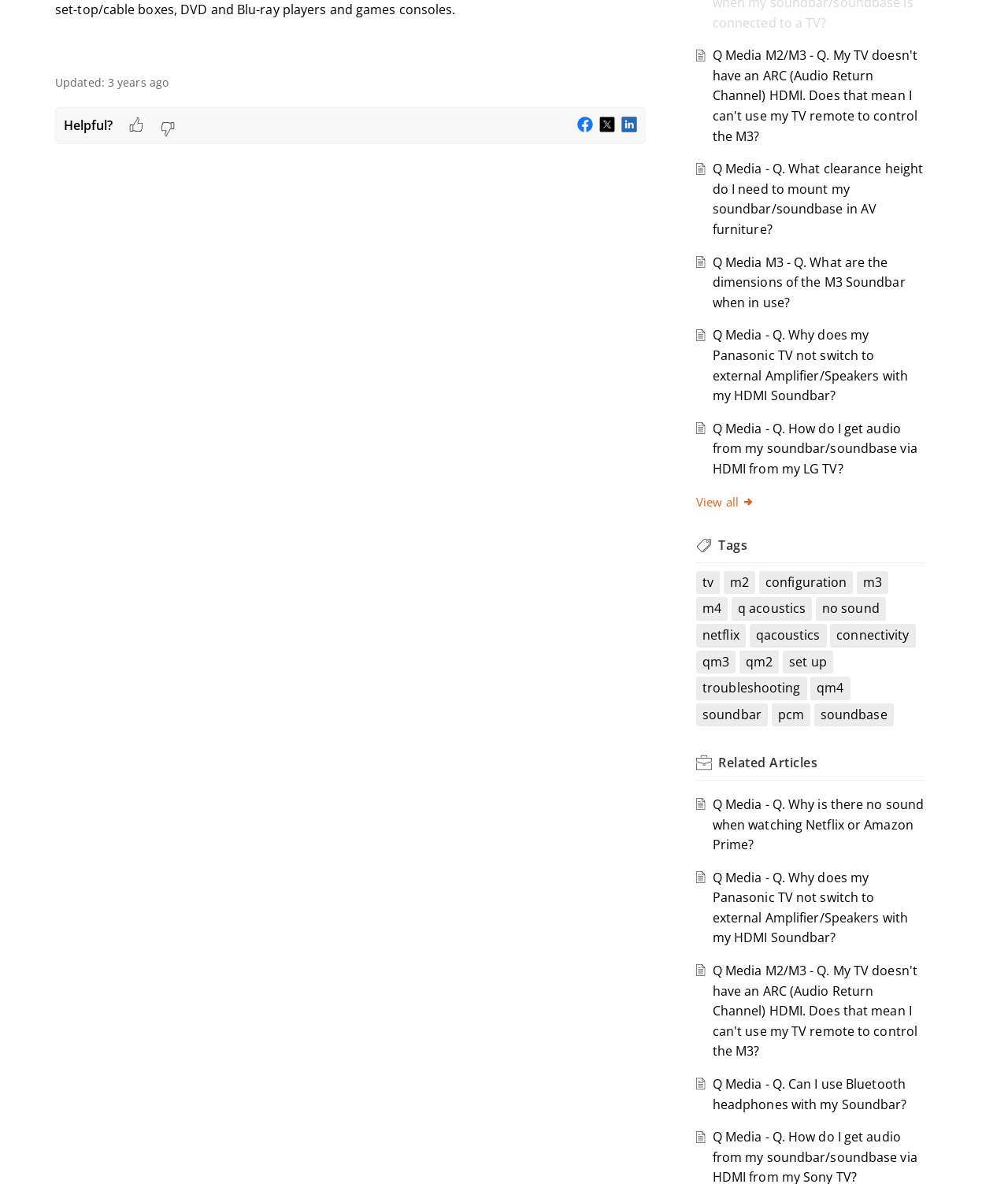Find the bounding box coordinates for the HTML element described as: "other services". The coordinates should consist of four float values between 0 and 1, i.e., [left, top, right, bottom].

None